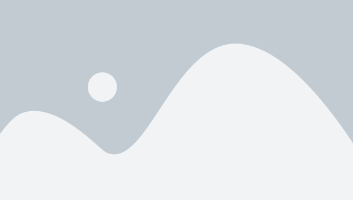Please provide a comprehensive response to the question below by analyzing the image: 
What is the context of the webpage?

The image is positioned alongside headings such as 'Clear Wraps' and 'Paint Enhancement', which suggests that the webpage is dedicated to automotive detailing services. The image complements this section, emphasizing the importance of aesthetics and care in vehicle maintenance.